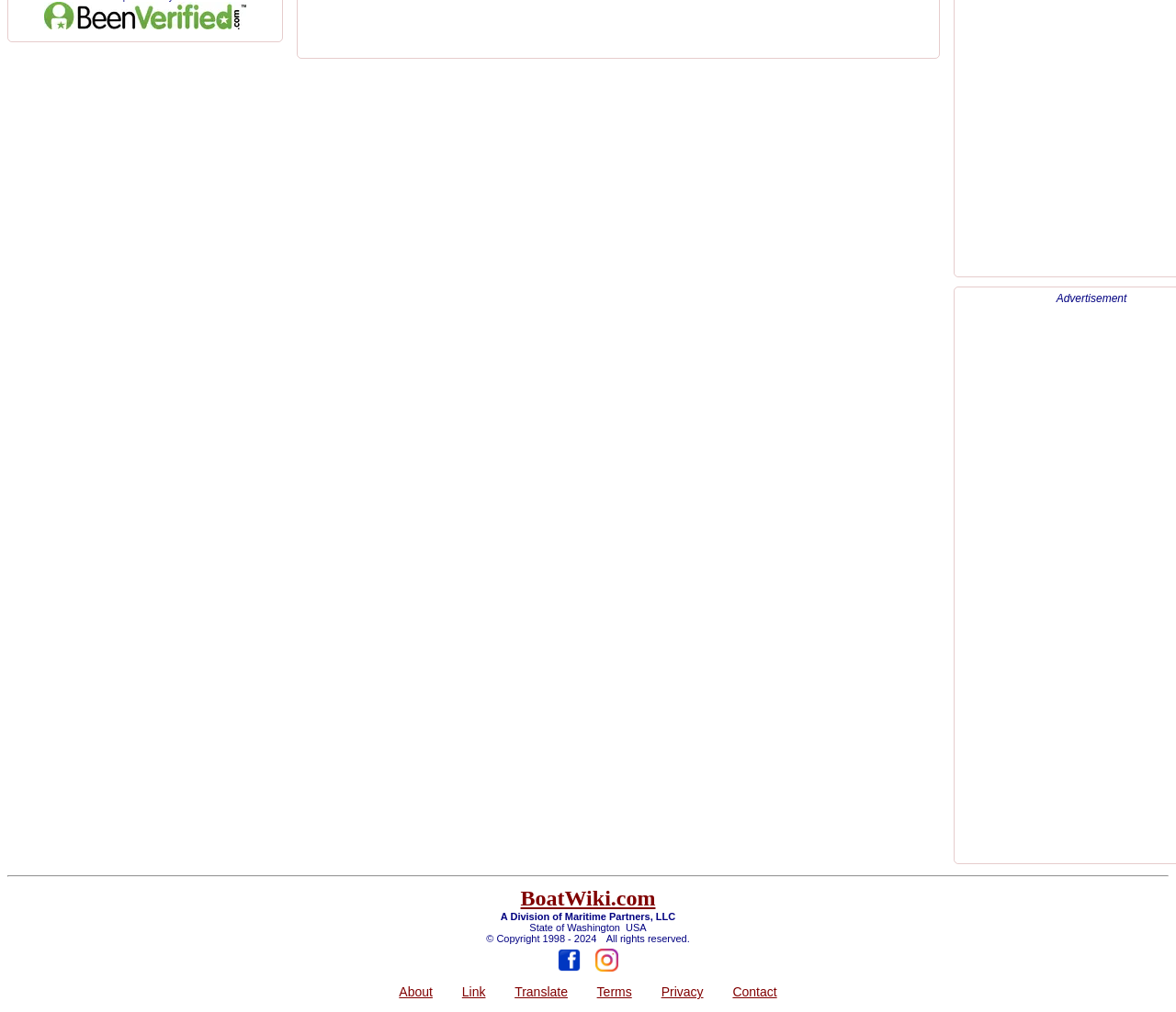Determine the bounding box coordinates of the UI element described below. Use the format (top-left x, top-left y, bottom-right x, bottom-right y) with floating point numbers between 0 and 1: Terms

[0.508, 0.973, 0.537, 0.987]